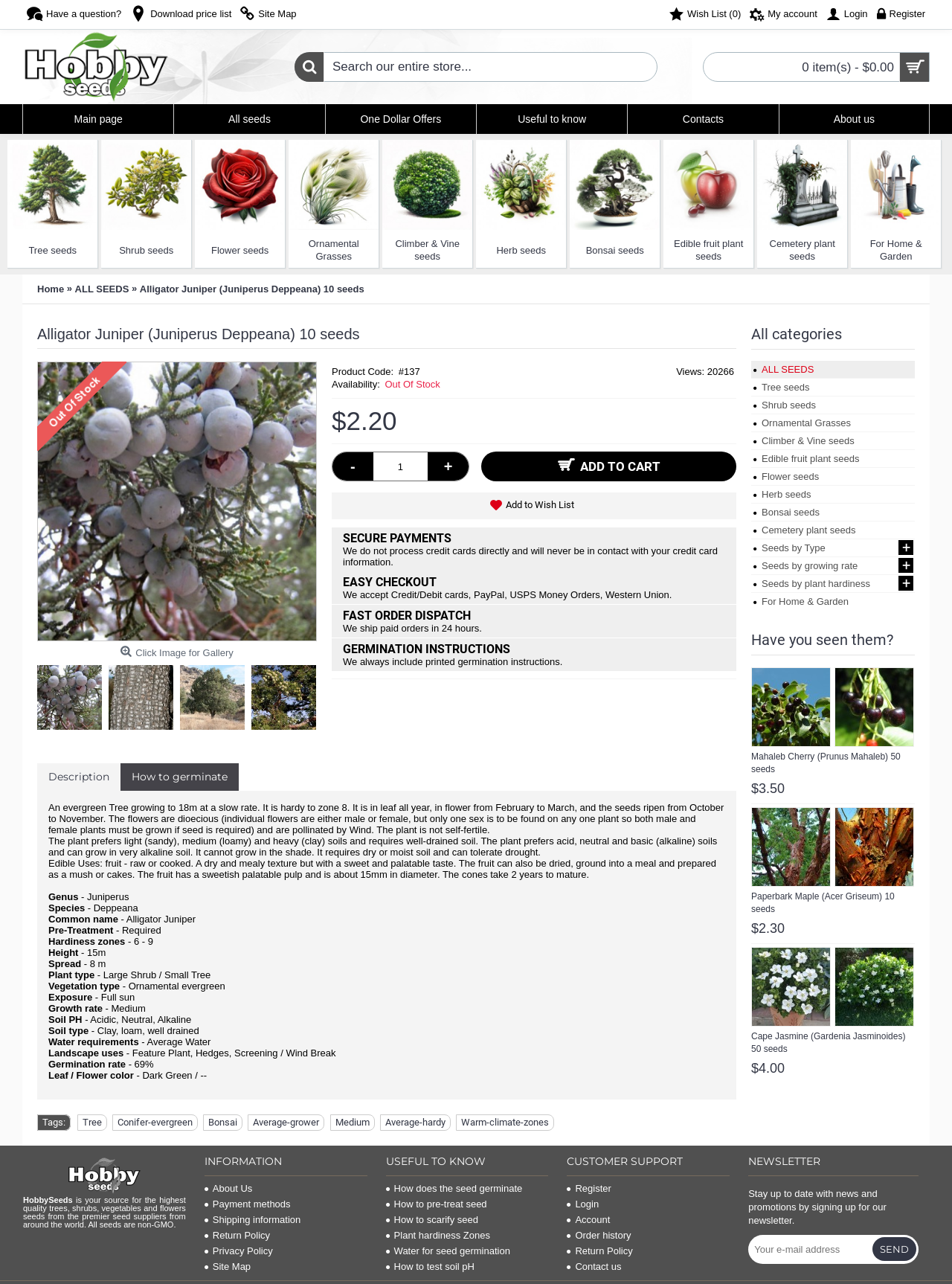Provide the bounding box coordinates of the section that needs to be clicked to accomplish the following instruction: "Login to account."

[0.863, 0.0, 0.916, 0.023]